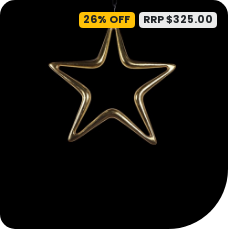Please examine the image and provide a detailed answer to the question: Is the Christmas Star suitable for outdoor use?

According to the caption, the Christmas Star is ideal for both indoor and outdoor use, making it a versatile decorative piece for the holiday season.